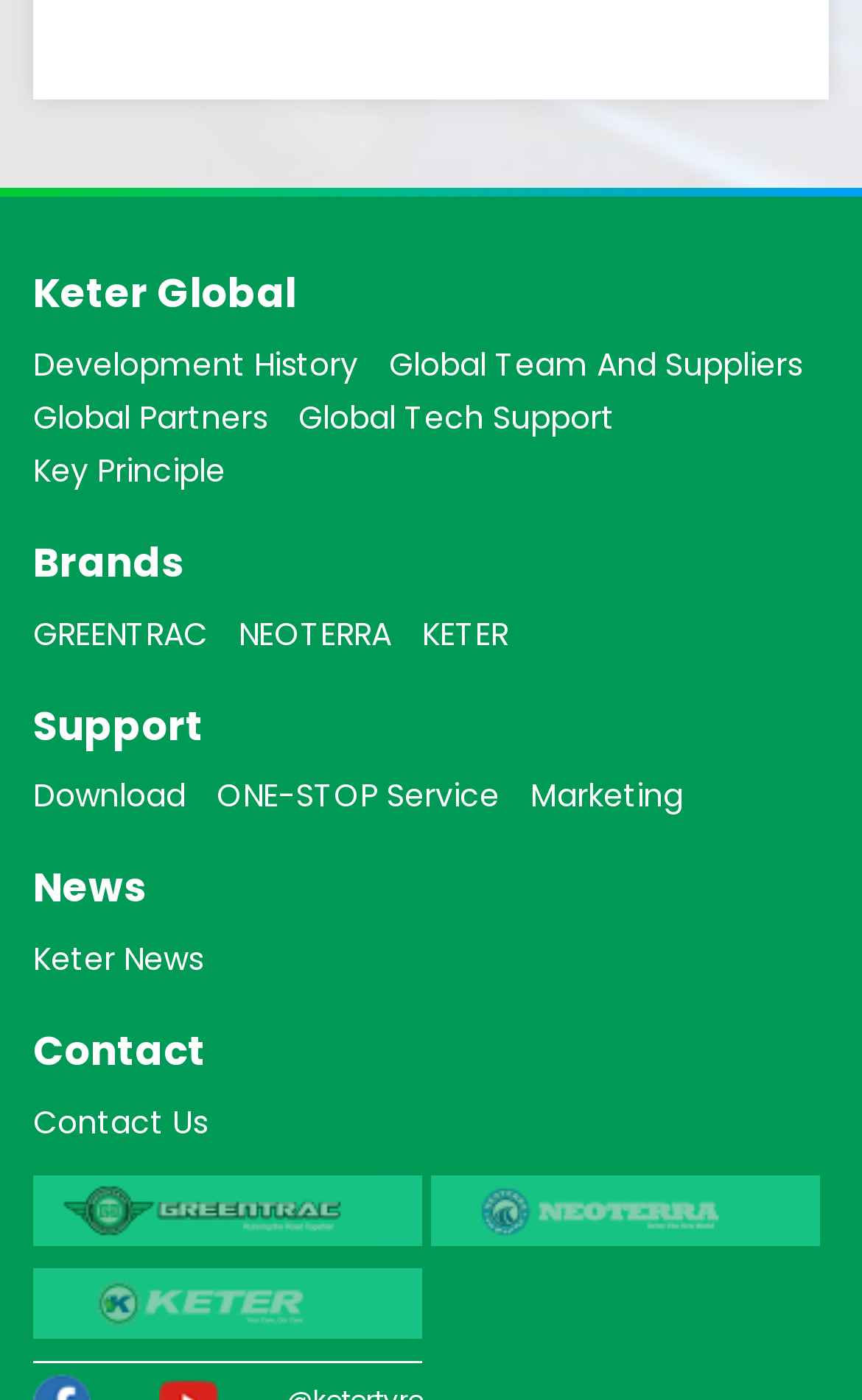Find the bounding box coordinates of the element to click in order to complete the given instruction: "Click on Development History."

[0.038, 0.244, 0.415, 0.282]